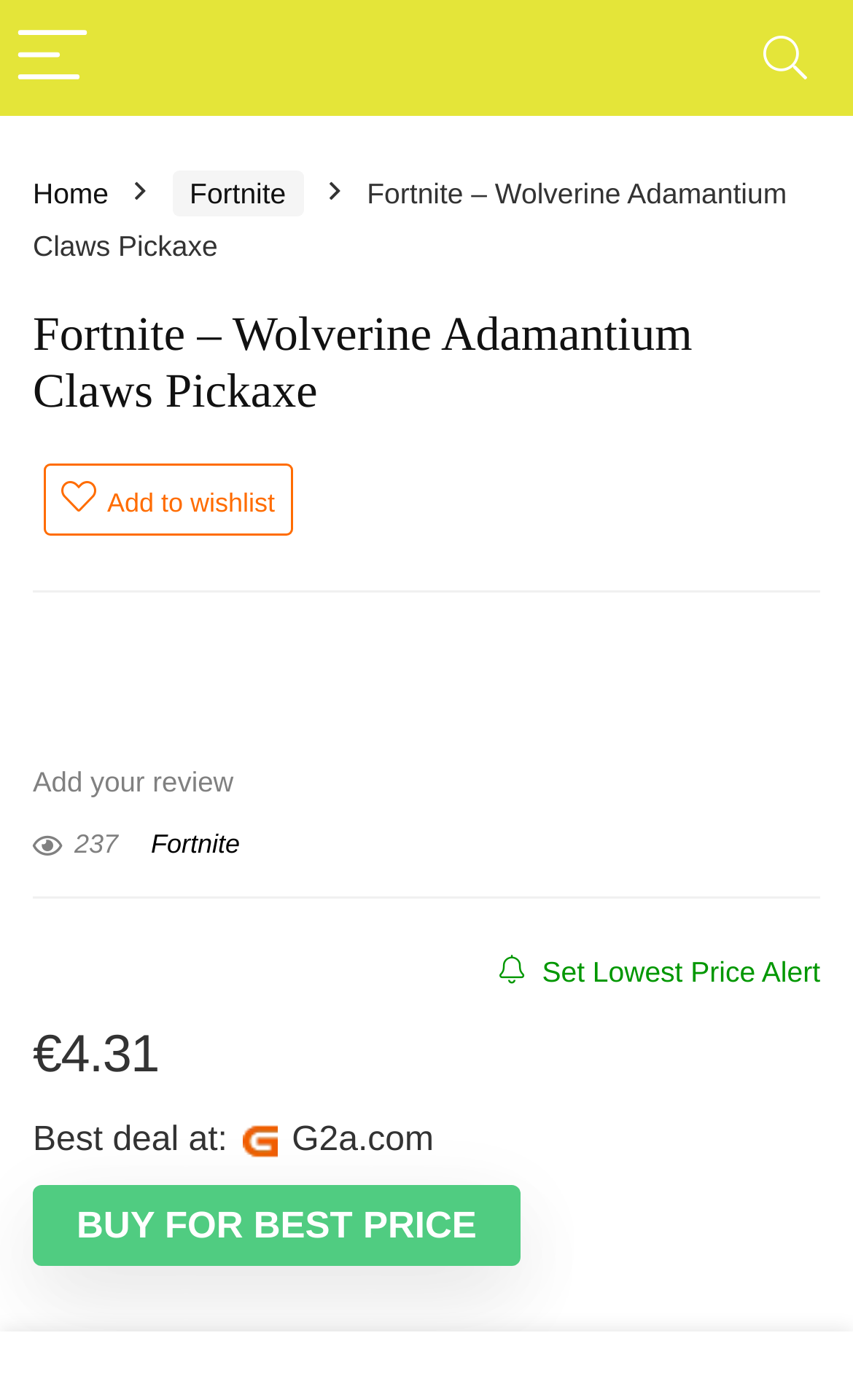Bounding box coordinates should be in the format (top-left x, top-left y, bottom-right x, bottom-right y) and all values should be floating point numbers between 0 and 1. Determine the bounding box coordinate for the UI element described as: Buy for best price

[0.038, 0.846, 0.61, 0.904]